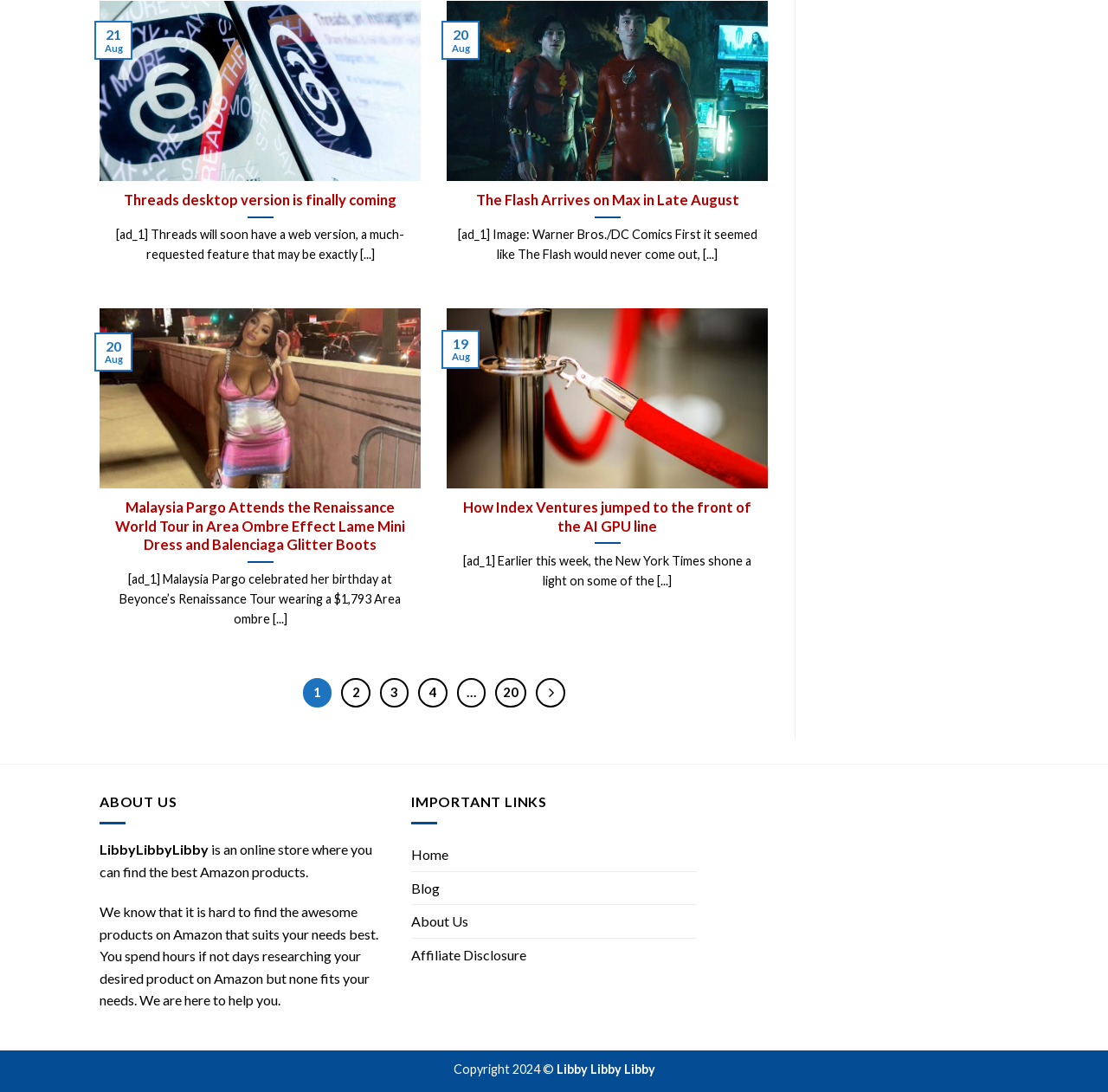Please identify the bounding box coordinates of where to click in order to follow the instruction: "read news of stars and celebrities".

None